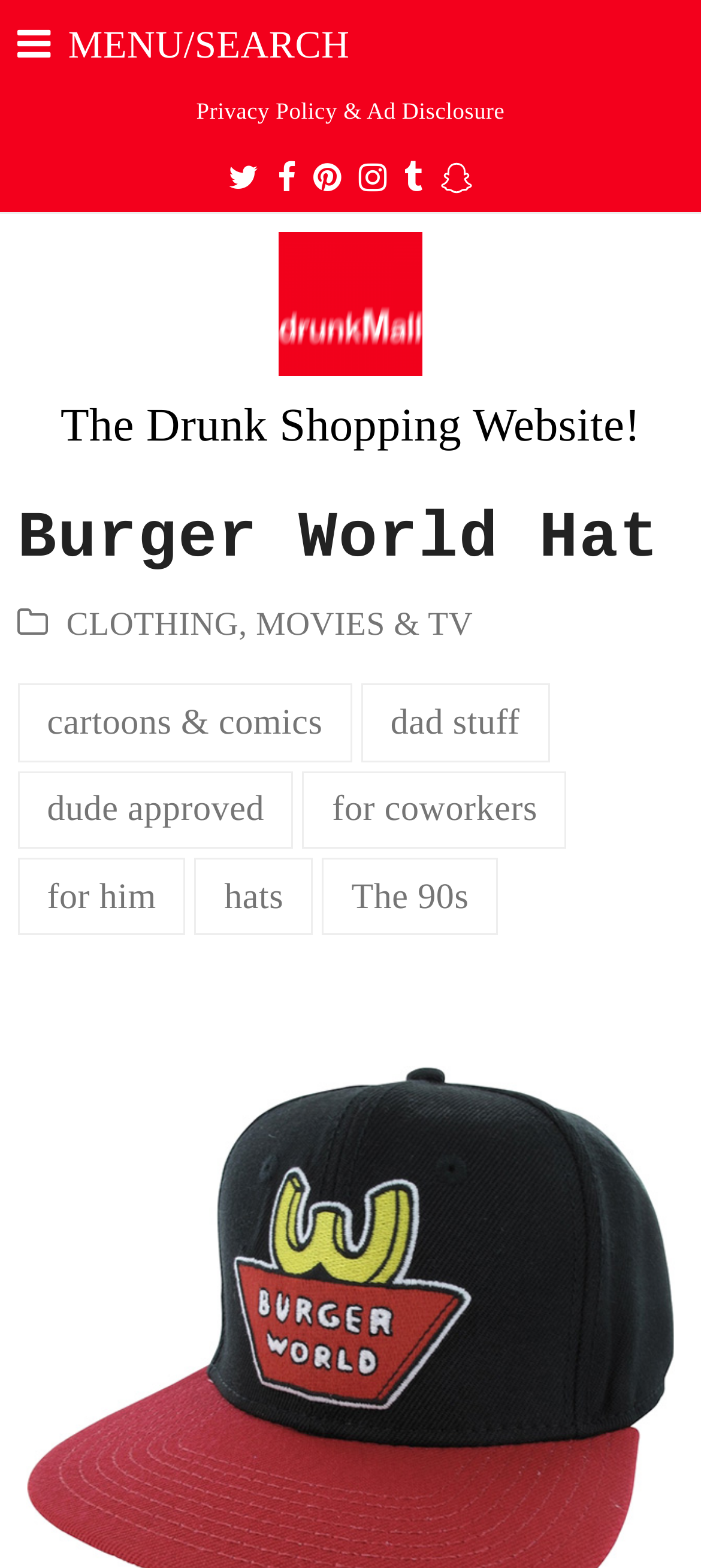Using the provided description: "Laughlin Conveyor", find the bounding box coordinates of the corresponding UI element. The output should be four float numbers between 0 and 1, in the format [left, top, right, bottom].

None